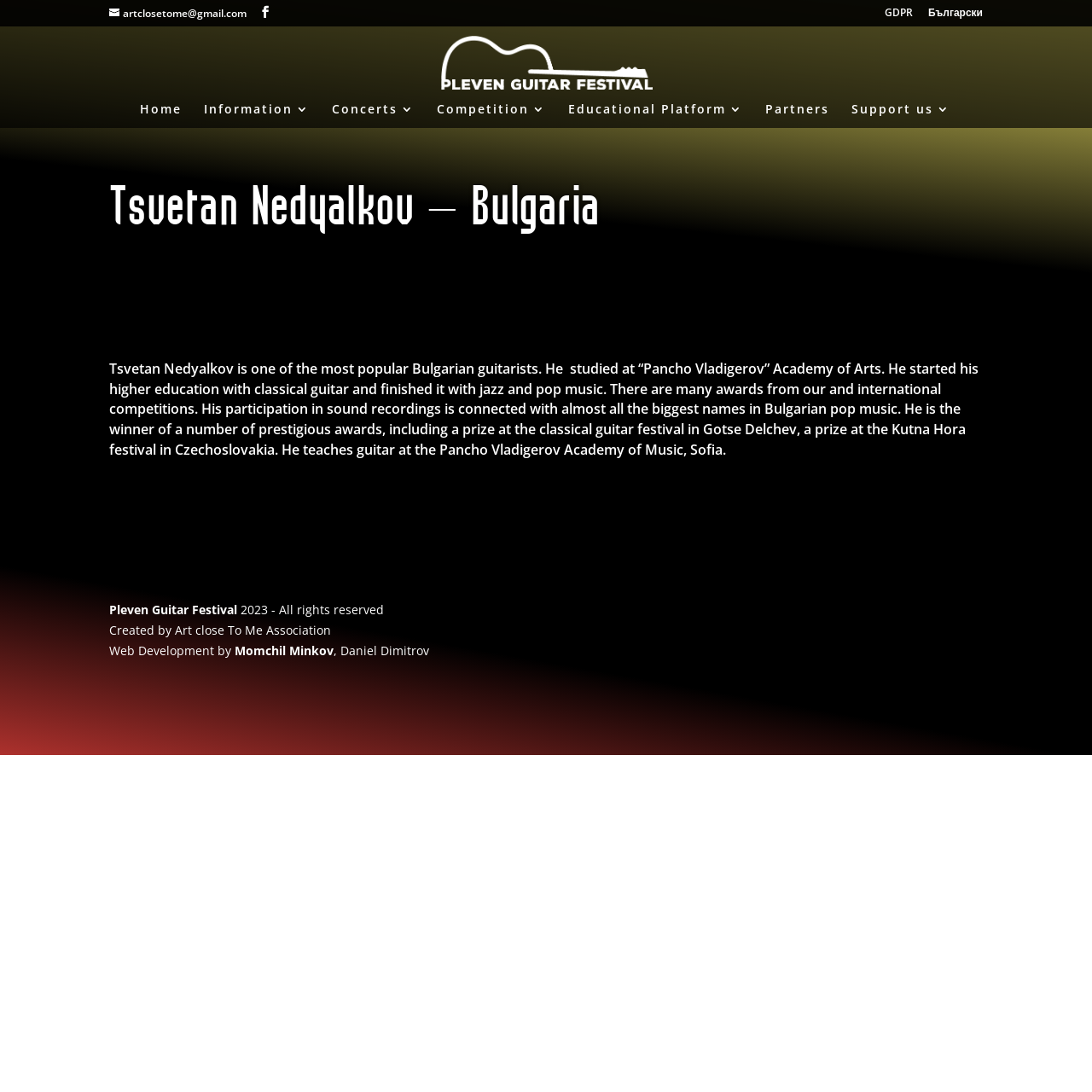What is the name of the academy where Tsvetan Nedyalkov studied?
Using the image as a reference, answer the question in detail.

The name of the academy is mentioned in the static text 'He studied at “Pancho Vladigerov” Academy of Arts.'